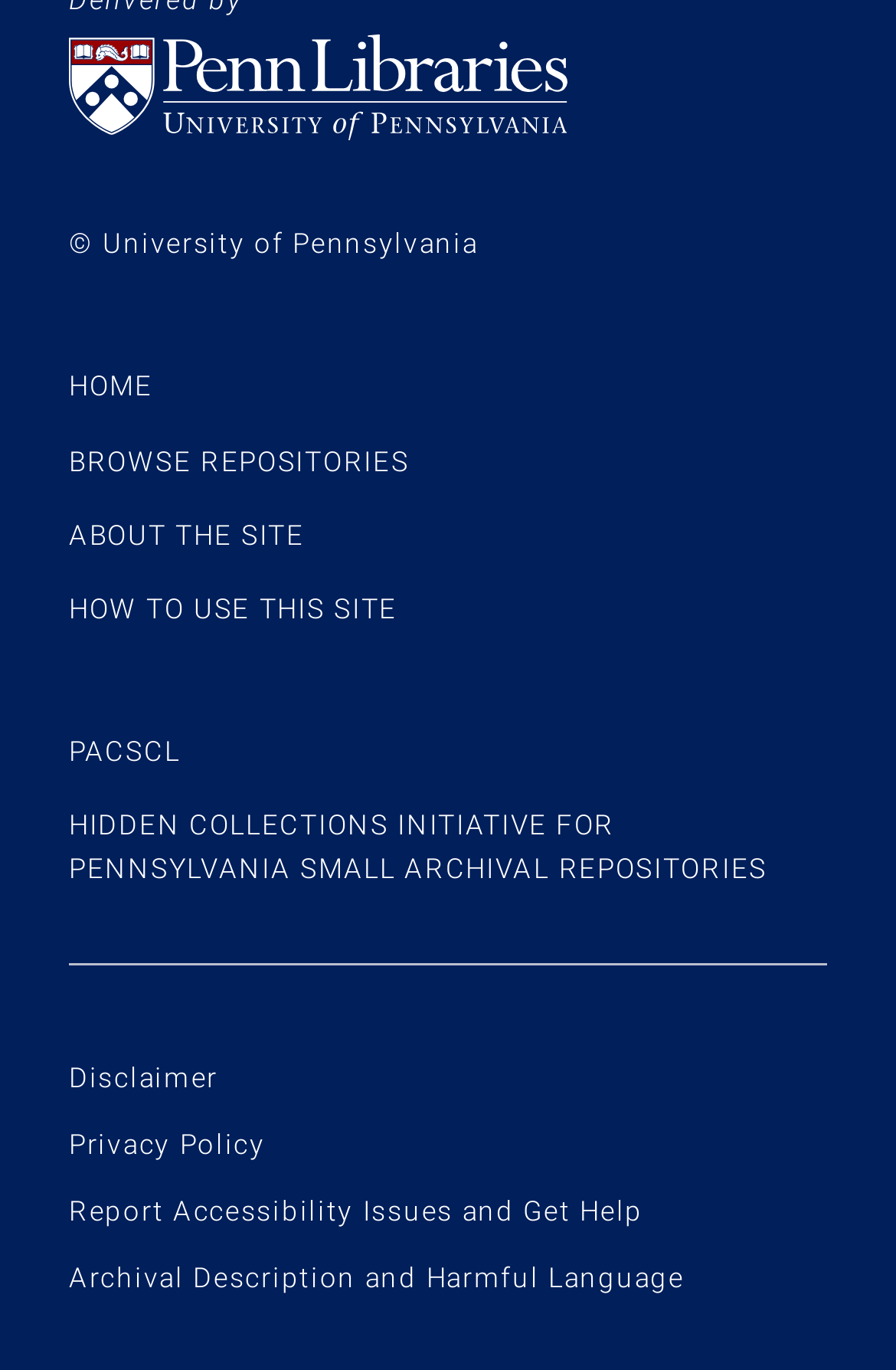Identify the coordinates of the bounding box for the element that must be clicked to accomplish the instruction: "View the profile of m00nbl00d".

None